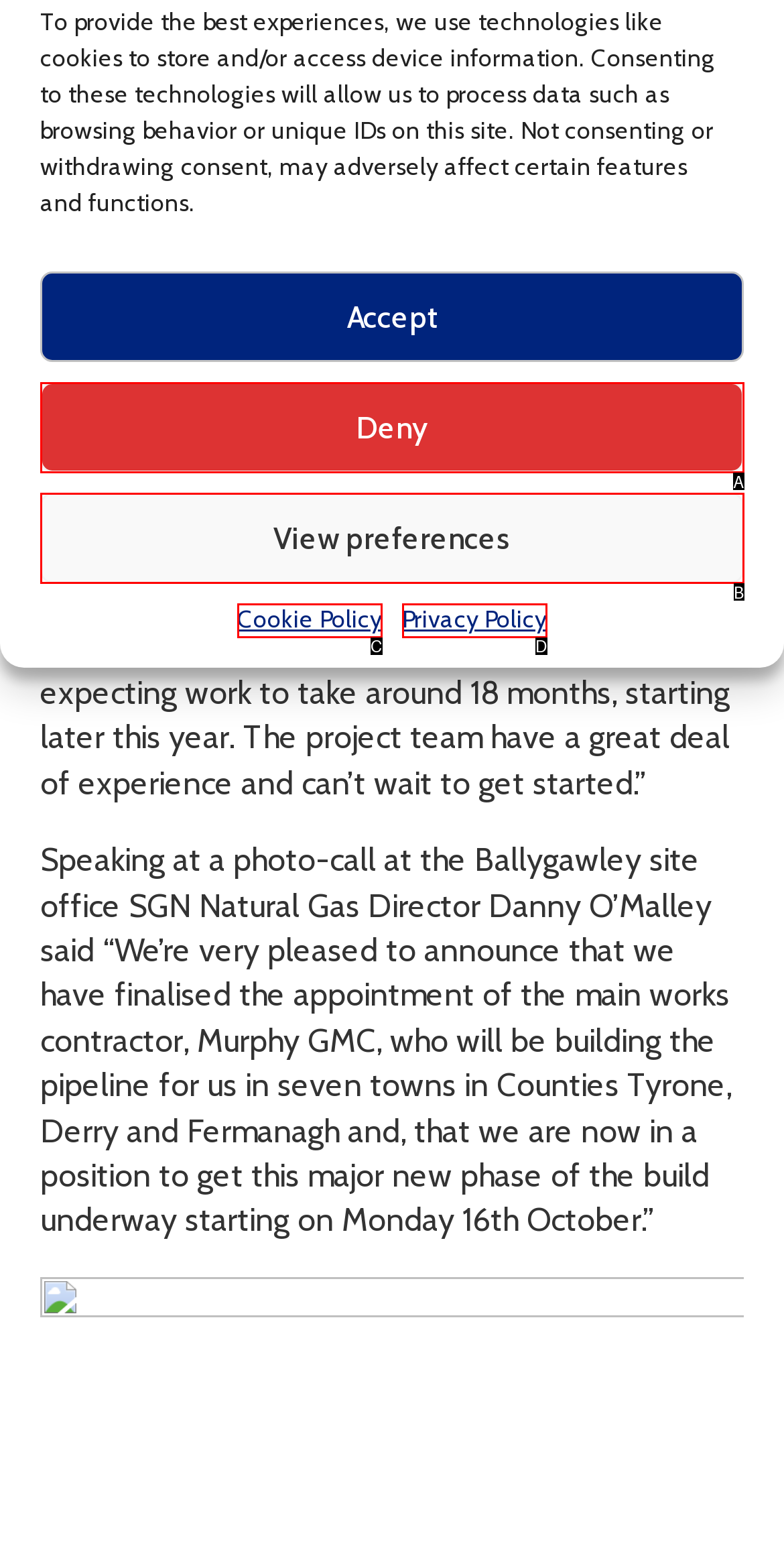Using the description: Deny, find the corresponding HTML element. Provide the letter of the matching option directly.

A